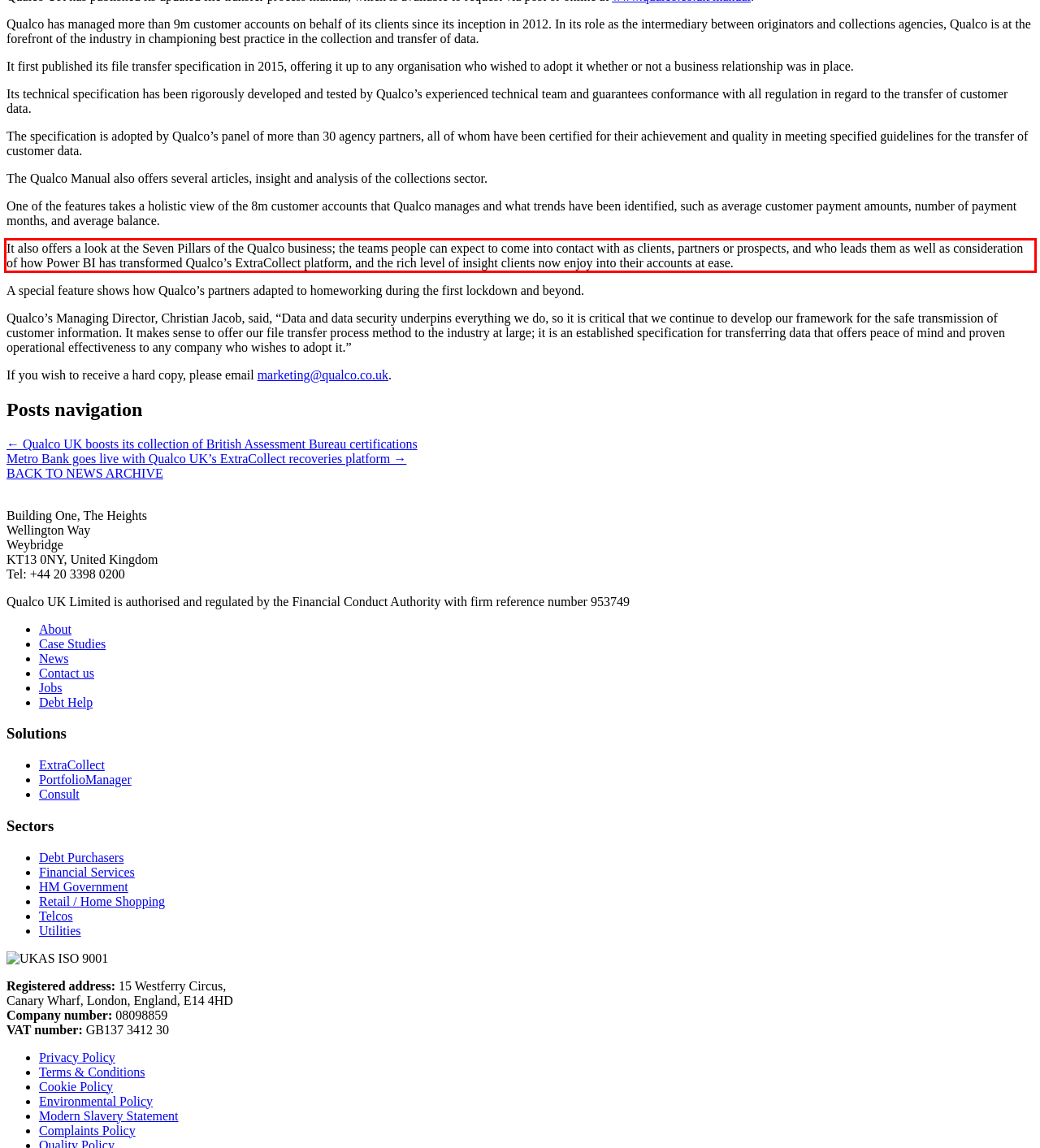Analyze the red bounding box in the provided webpage screenshot and generate the text content contained within.

It also offers a look at the Seven Pillars of the Qualco business; the teams people can expect to come into contact with as clients, partners or prospects, and who leads them as well as consideration of how Power BI has transformed Qualco’s ExtraCollect platform, and the rich level of insight clients now enjoy into their accounts at ease.